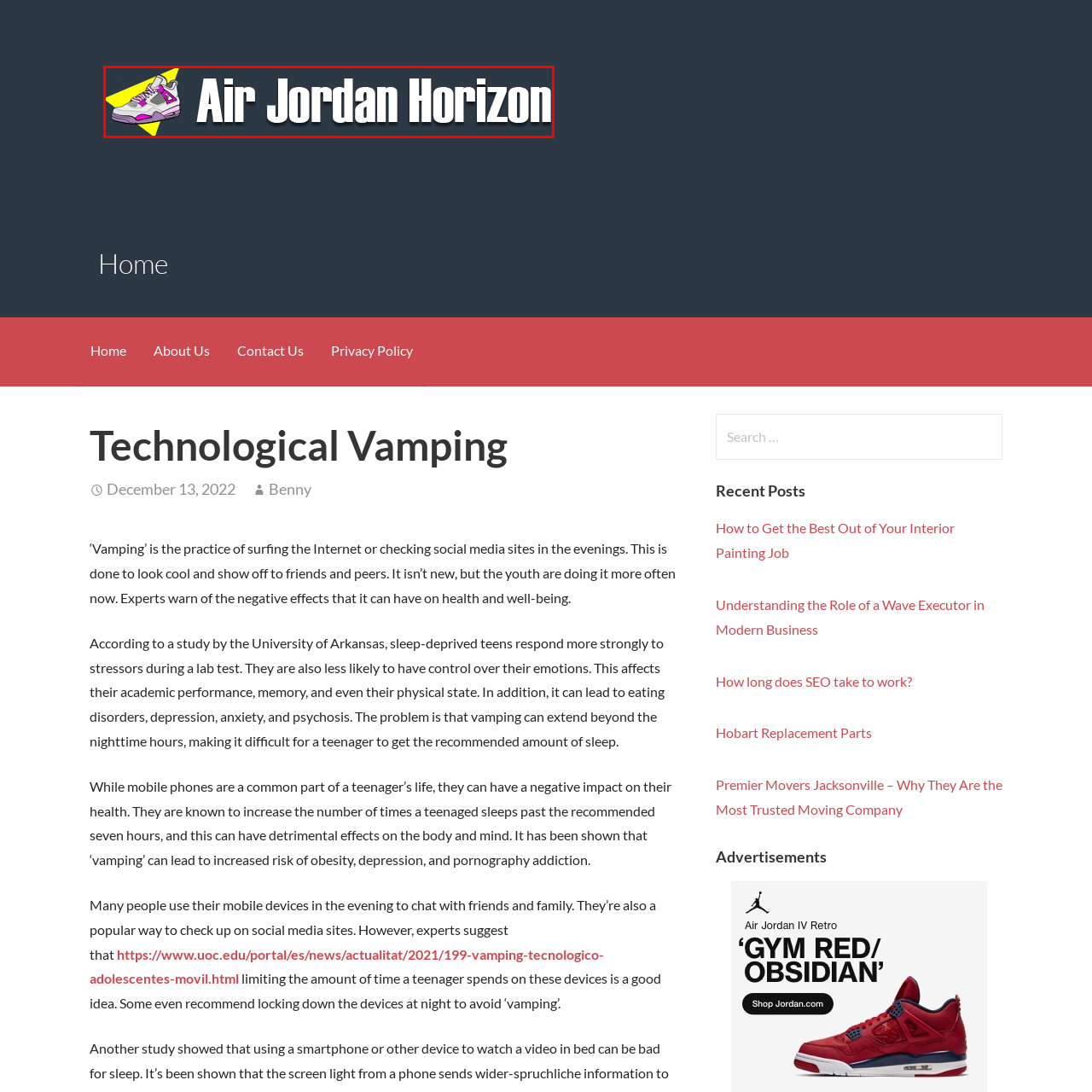Analyze the image highlighted by the red bounding box and give a one-word or phrase answer to the query: What colors are used in the design?

Purple, gray, and yellow